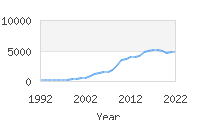Using the information in the image, give a comprehensive answer to the question: 
What does the blue line represent?

The blue line in the graph illustrates the changes in popularity of baby names over the three decades, showcasing a gradual increase in the popularity of certain names.